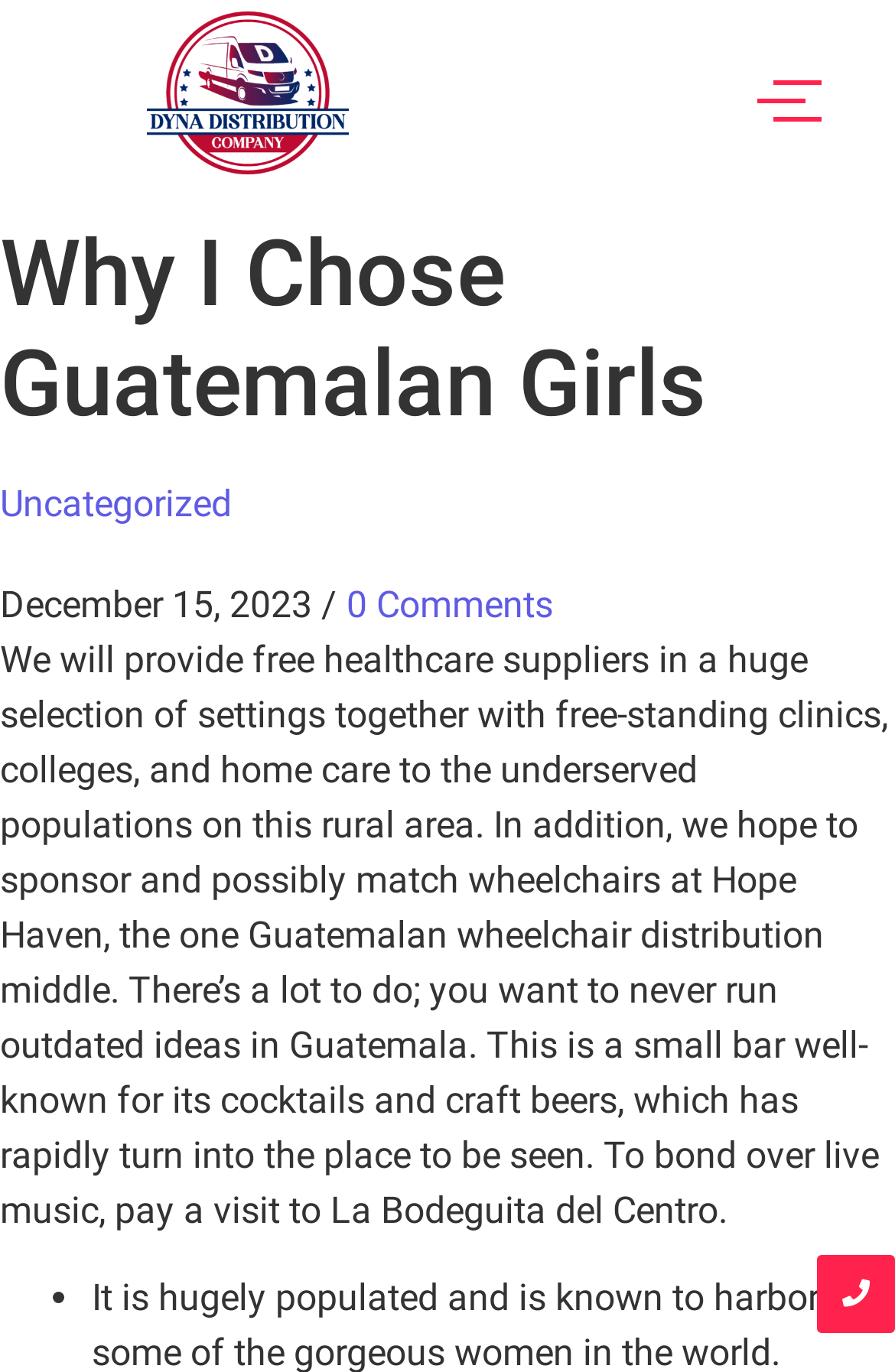Identify the bounding box coordinates for the UI element described as follows: Uncategorized. Use the format (top-left x, top-left y, bottom-right x, bottom-right y) and ensure all values are floating point numbers between 0 and 1.

[0.0, 0.351, 0.259, 0.383]